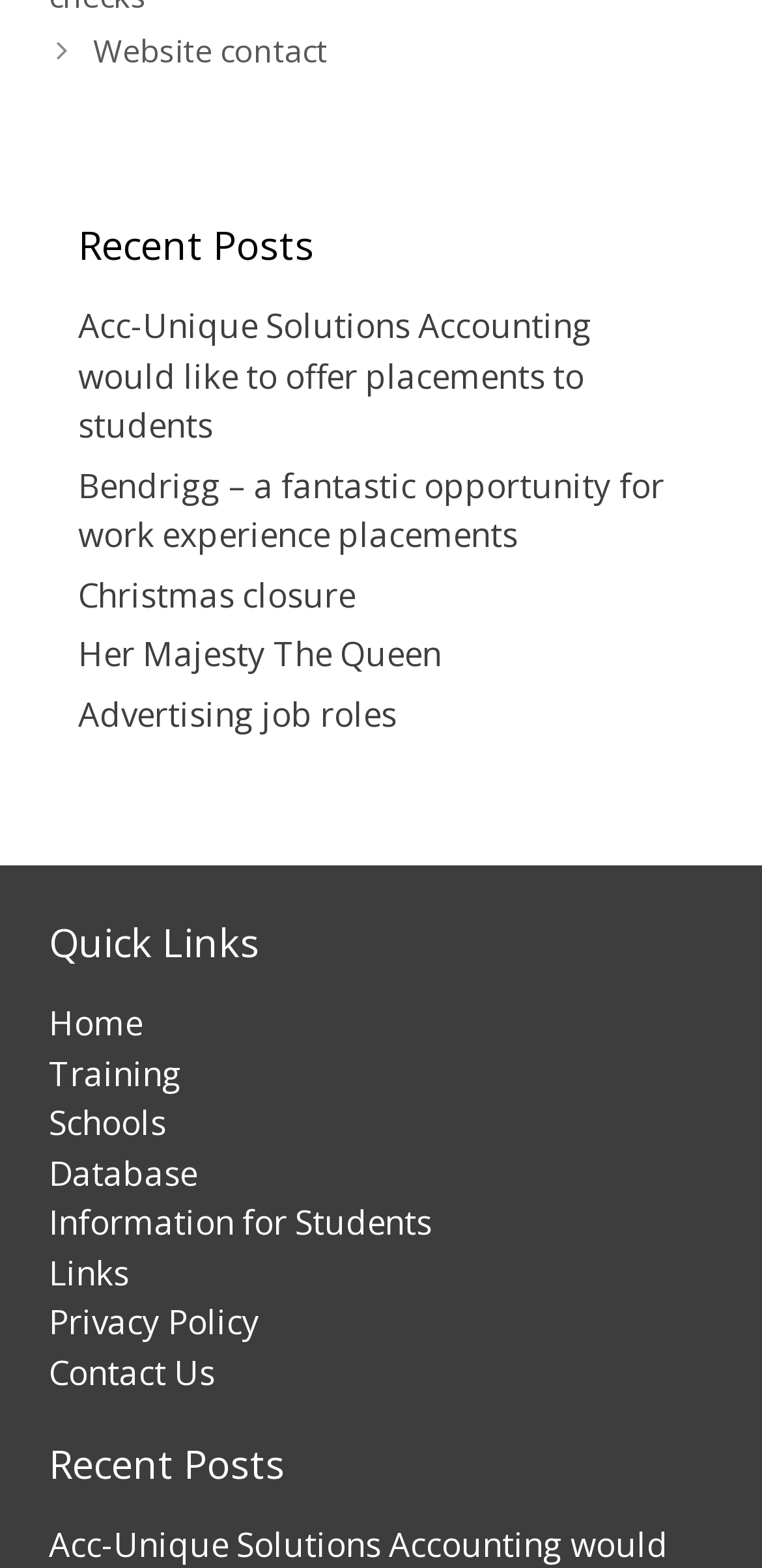Please provide a brief answer to the following inquiry using a single word or phrase:
What is the first link under 'Recent Posts'?

Acc-Unique Solutions Accounting would like to offer placements to students